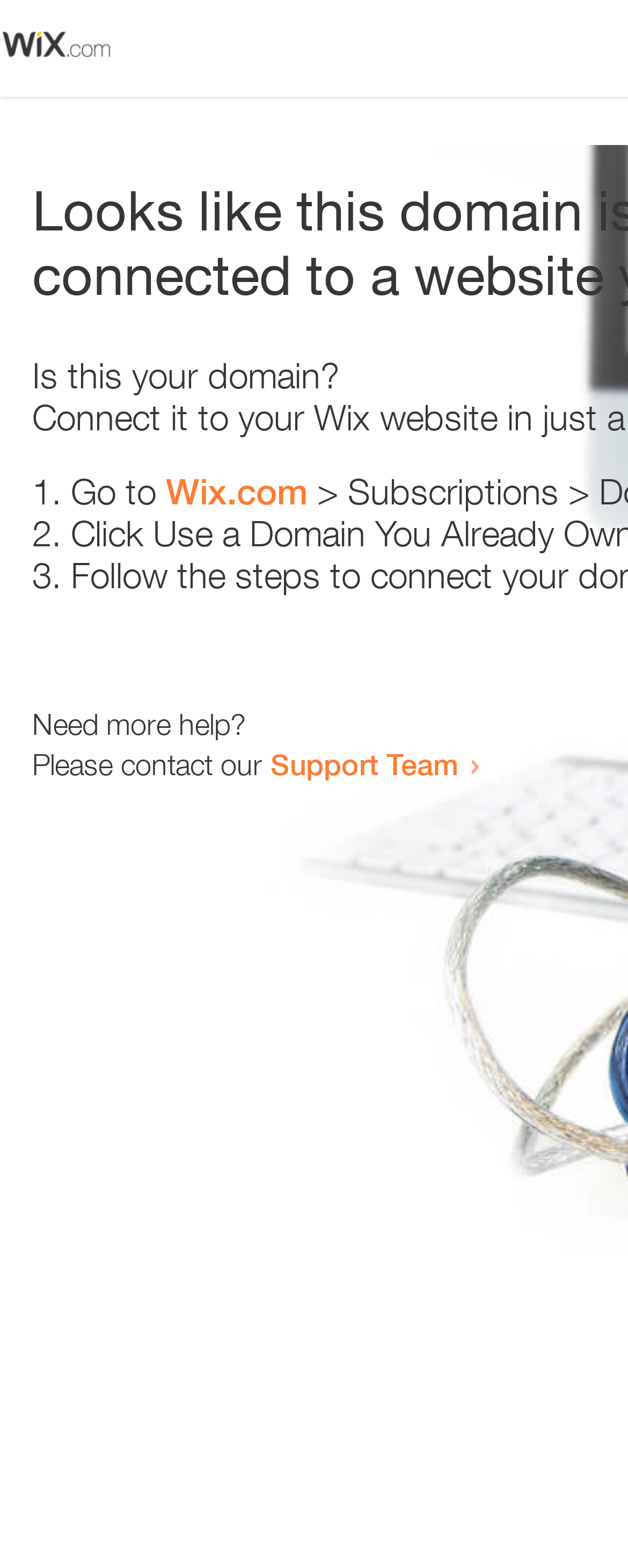Based on the image, provide a detailed response to the question:
How many links are present on the webpage?

The webpage contains two links 'Wix.com' and 'Support Team' which suggests that there are two links present on the webpage.